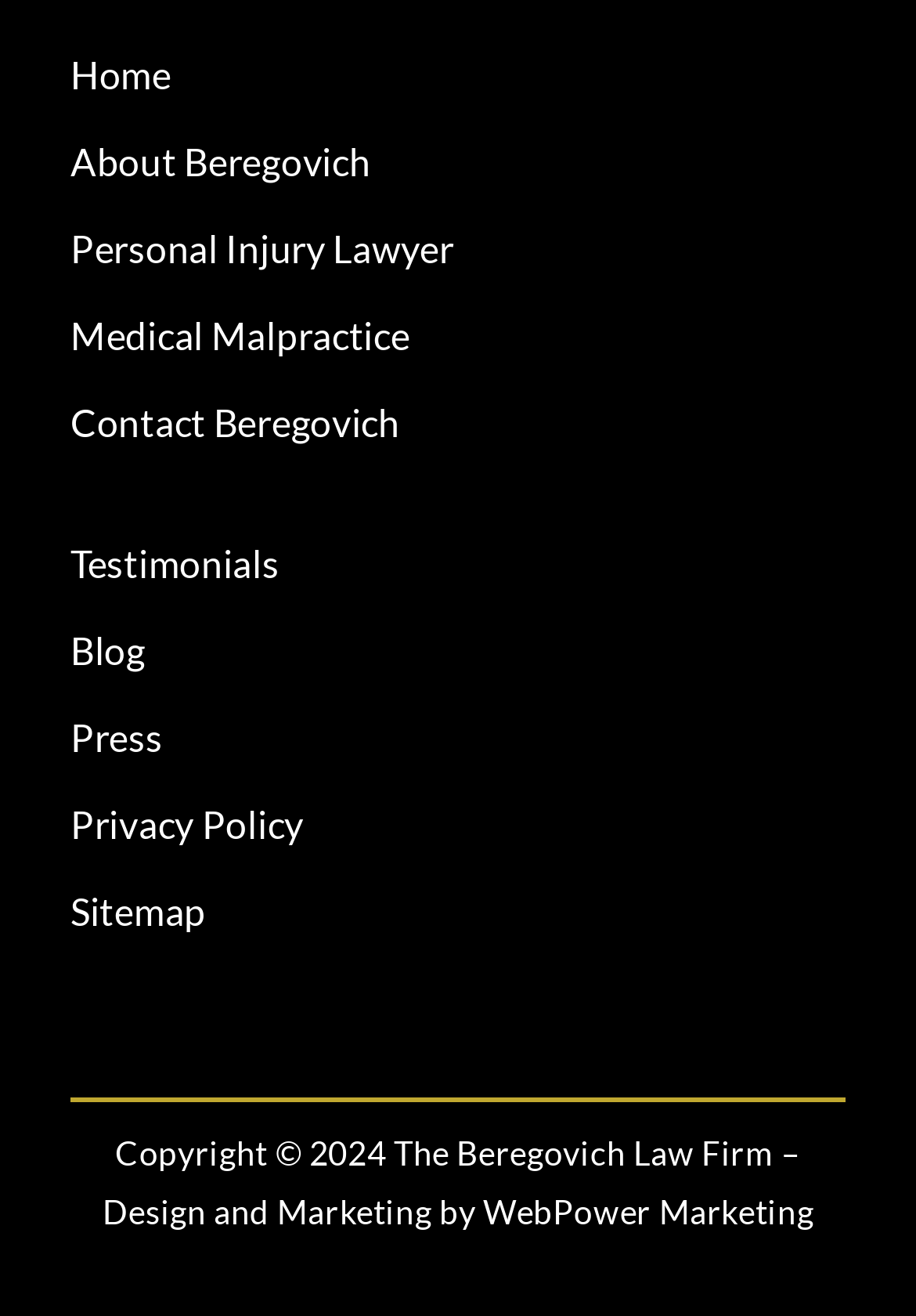Please determine the bounding box coordinates of the element to click in order to execute the following instruction: "read testimonials". The coordinates should be four float numbers between 0 and 1, specified as [left, top, right, bottom].

[0.077, 0.41, 0.923, 0.448]